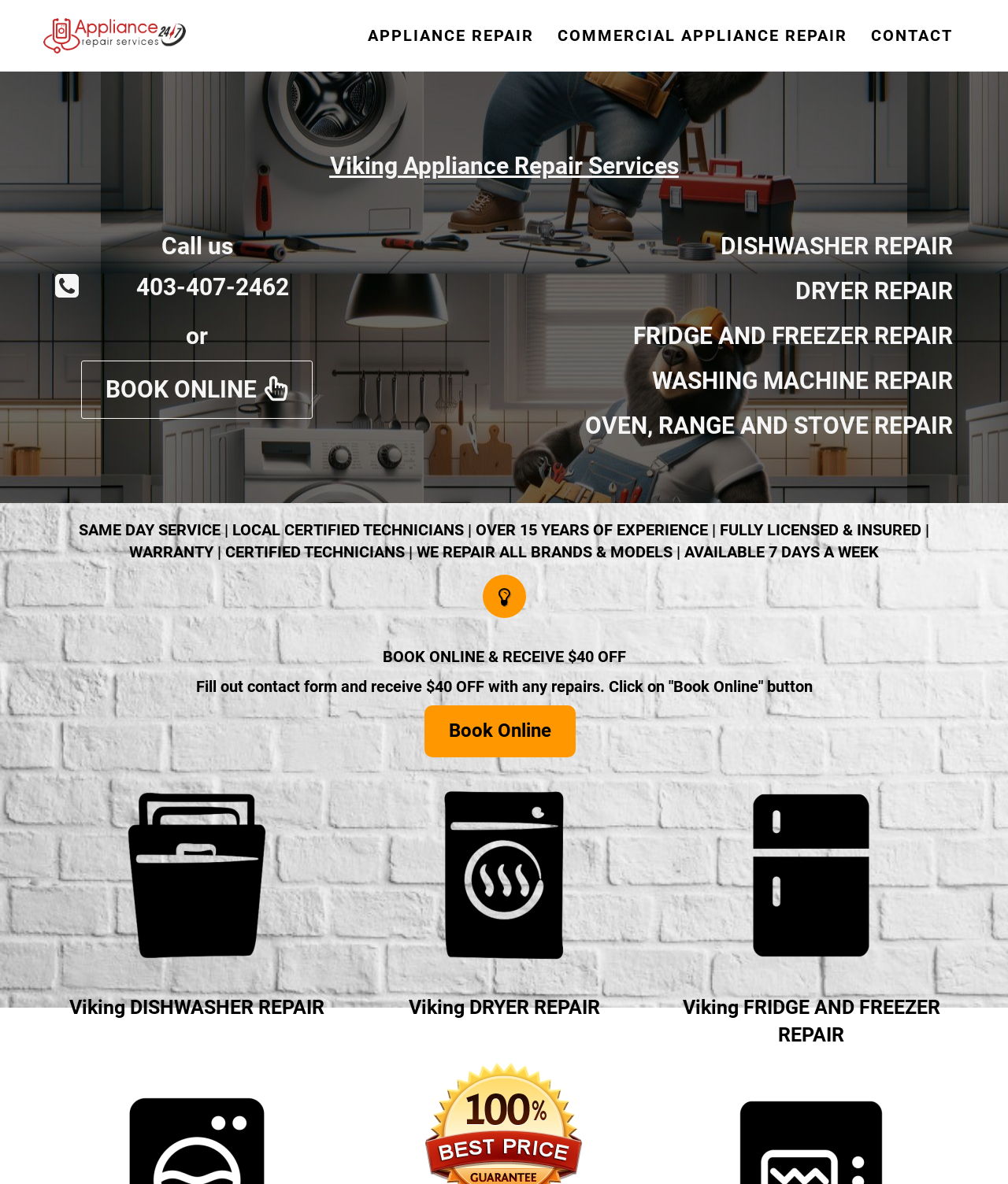What is the company's experience in appliance repair?
Look at the screenshot and give a one-word or phrase answer.

Over 15 years